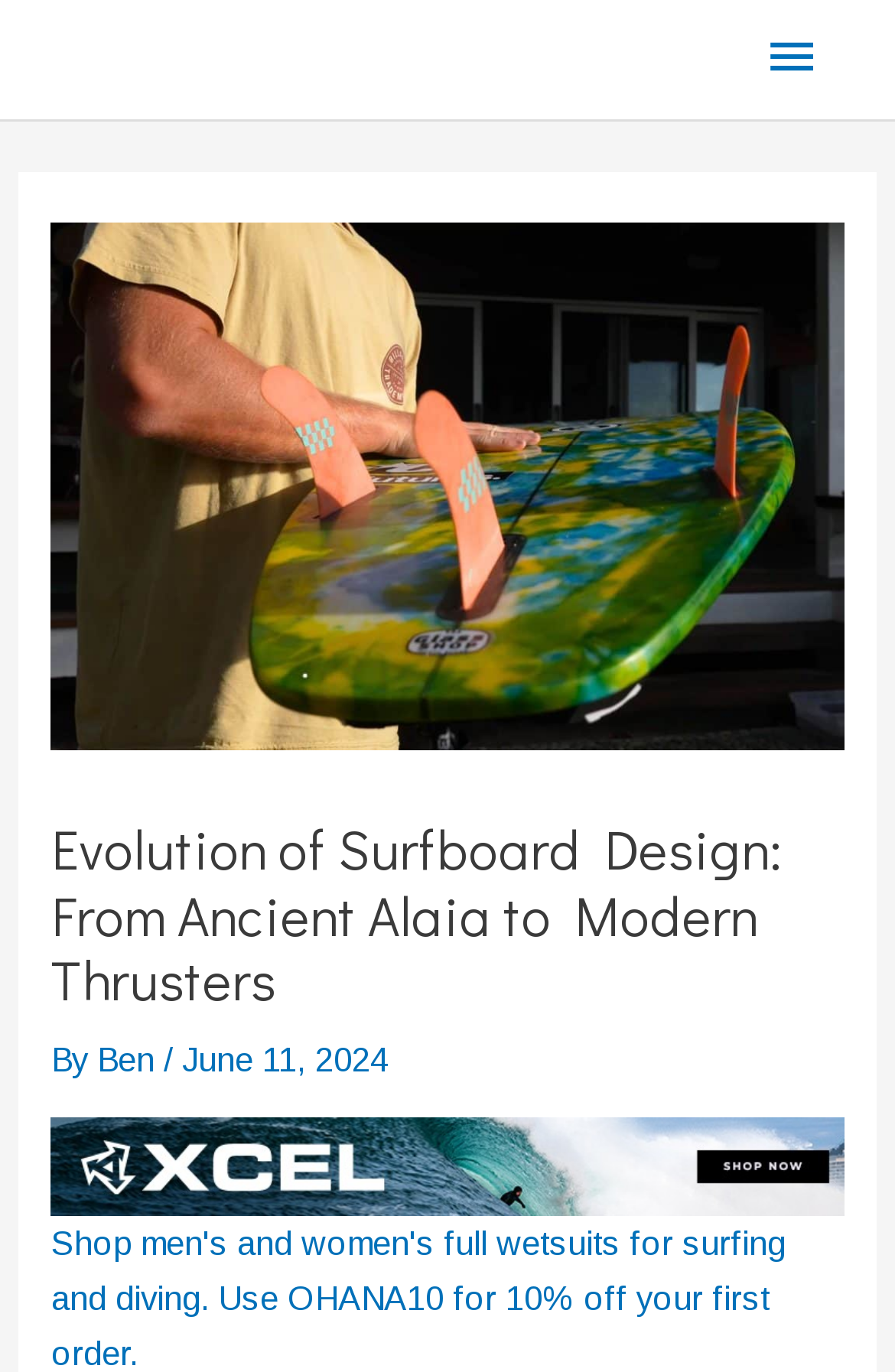What is the date of the article?
From the image, respond with a single word or phrase.

June 11, 2024